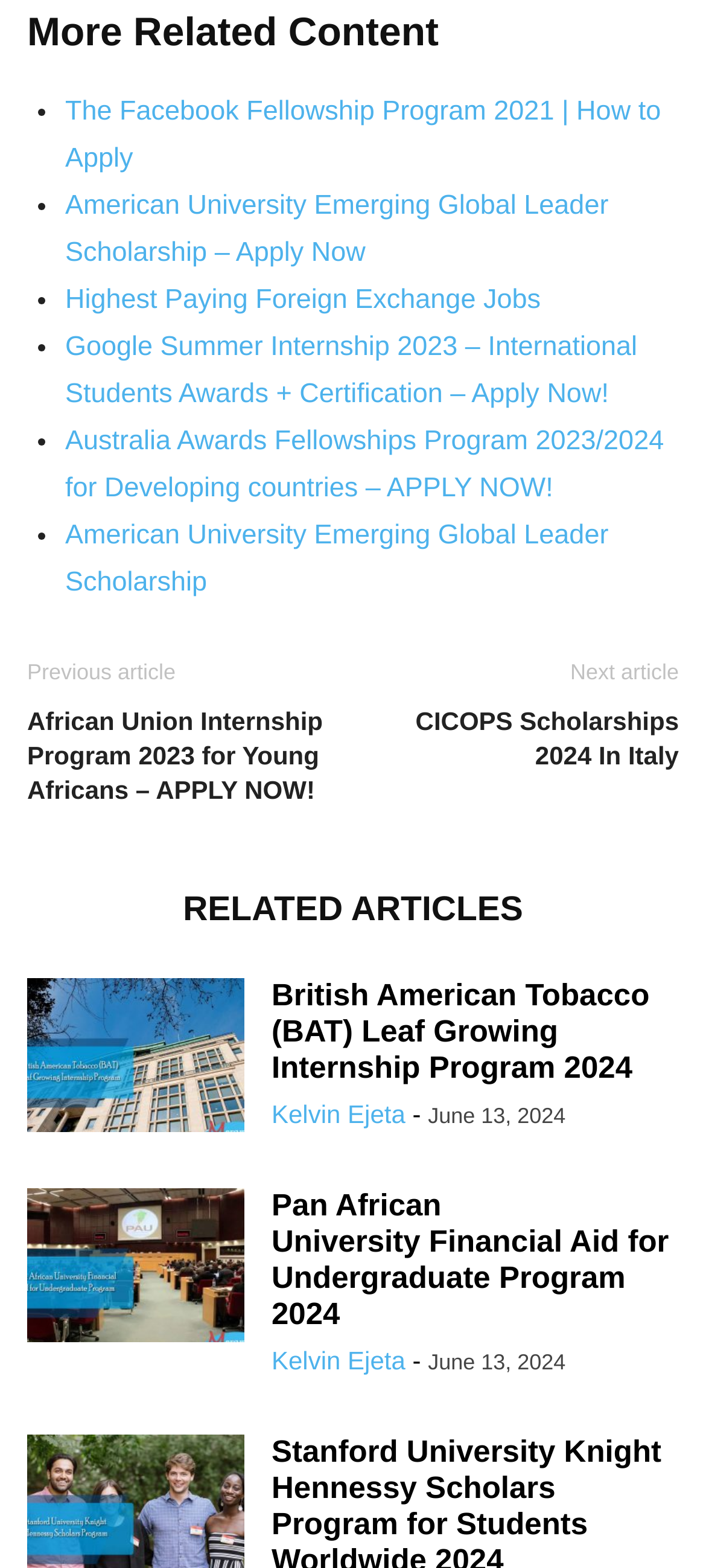Please specify the bounding box coordinates in the format (top-left x, top-left y, bottom-right x, bottom-right y), with values ranging from 0 to 1. Identify the bounding box for the UI component described as follows: Barber & Associates Financial Group

None